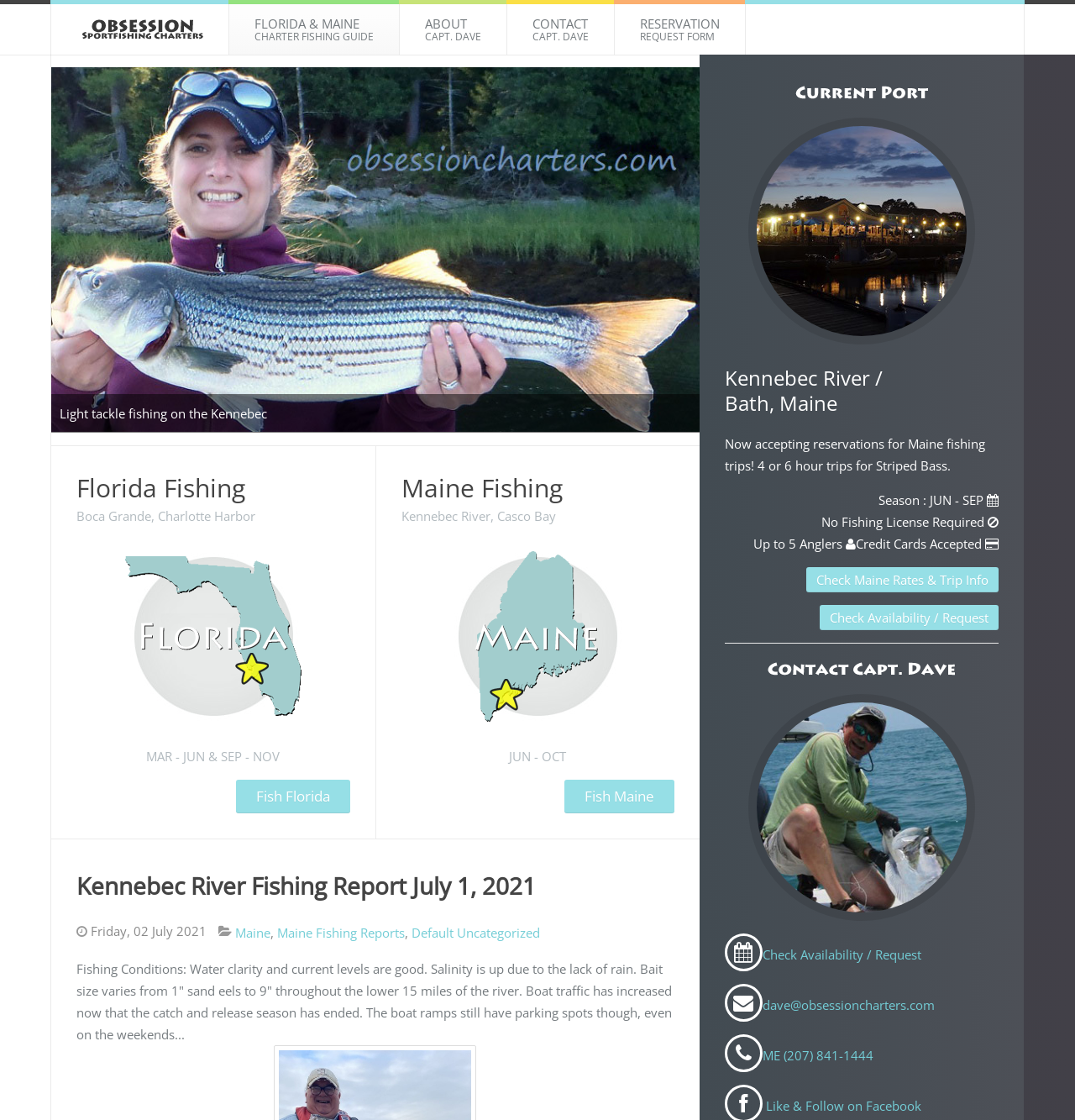What is the name of the river mentioned on the webpage? From the image, respond with a single word or brief phrase.

Kennebec River